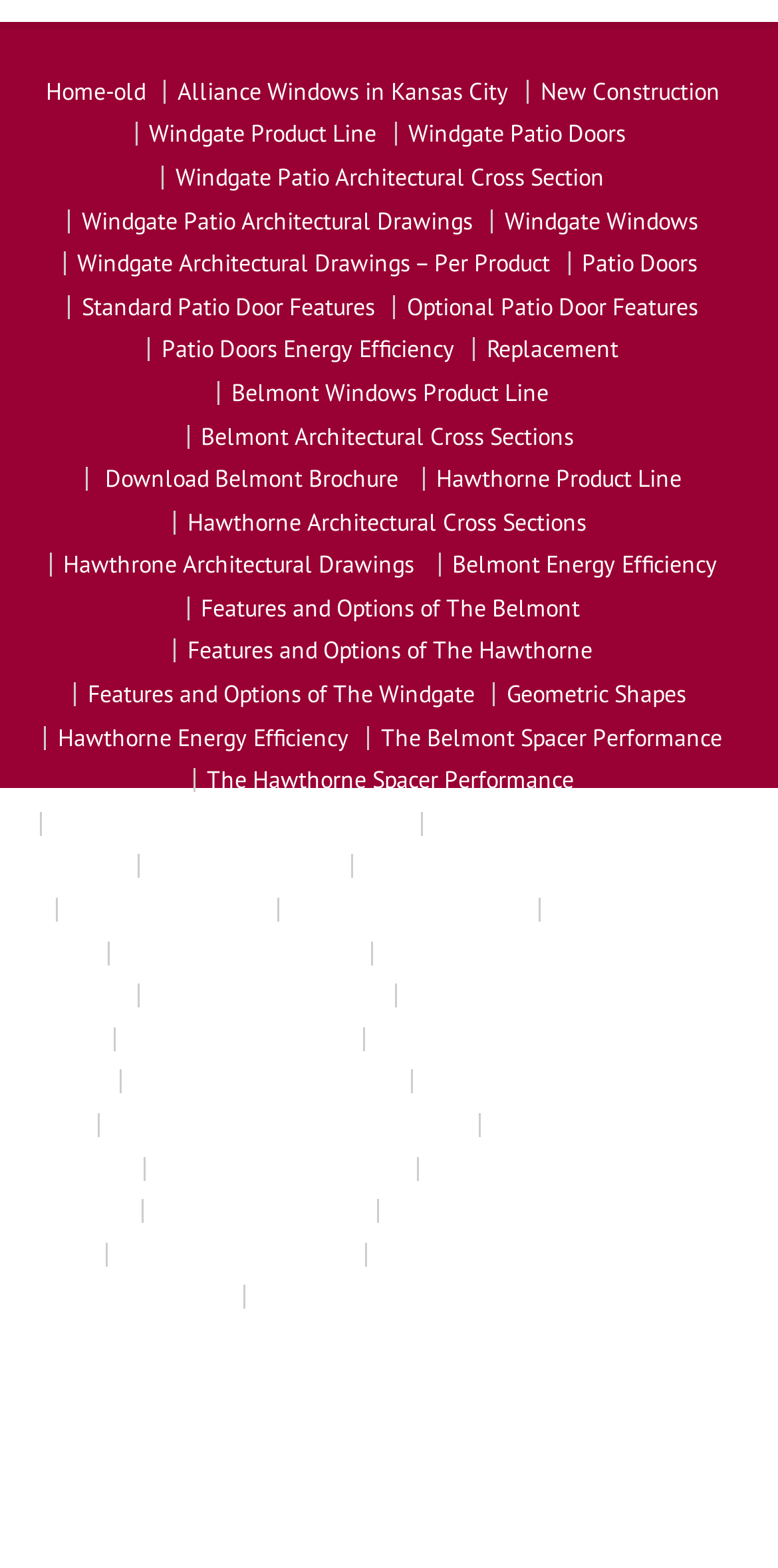What is the address of Alliance Windows?
Respond to the question with a single word or phrase according to the image.

1600 North Jackson Ave. · Kansas City Missouri 64120